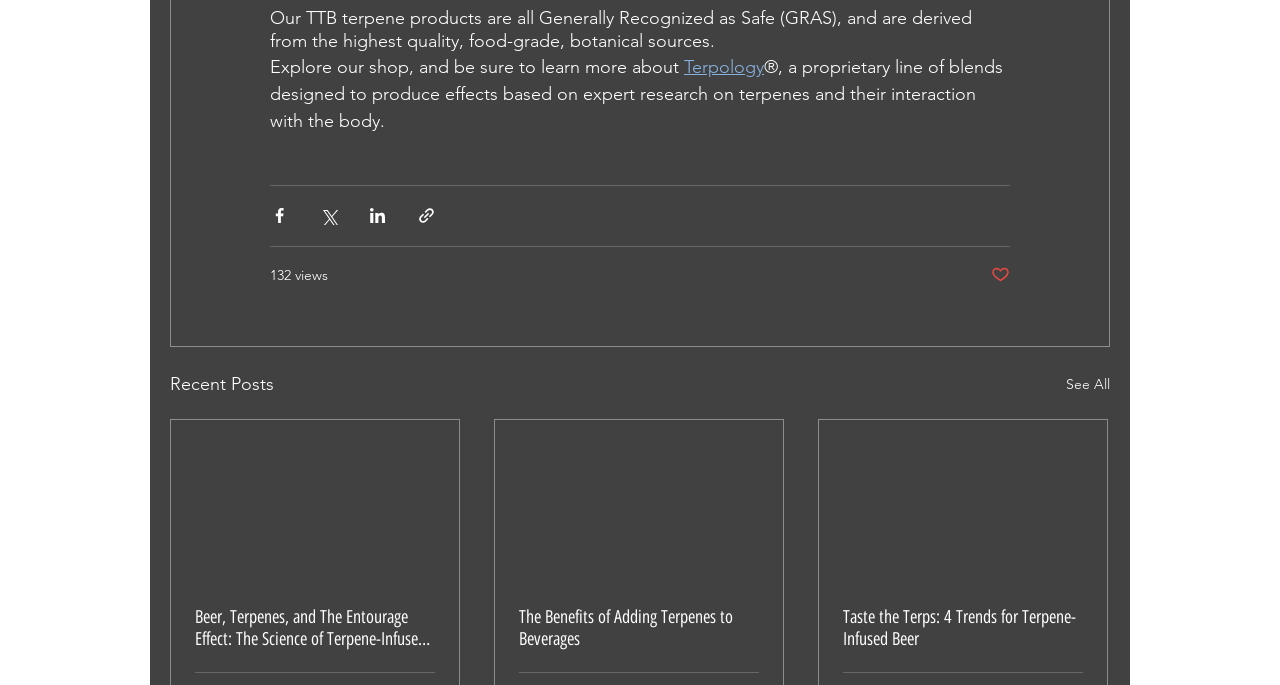Locate the UI element described by See All in the provided webpage screenshot. Return the bounding box coordinates in the format (top-left x, top-left y, bottom-right x, bottom-right y), ensuring all values are between 0 and 1.

[0.833, 0.54, 0.867, 0.582]